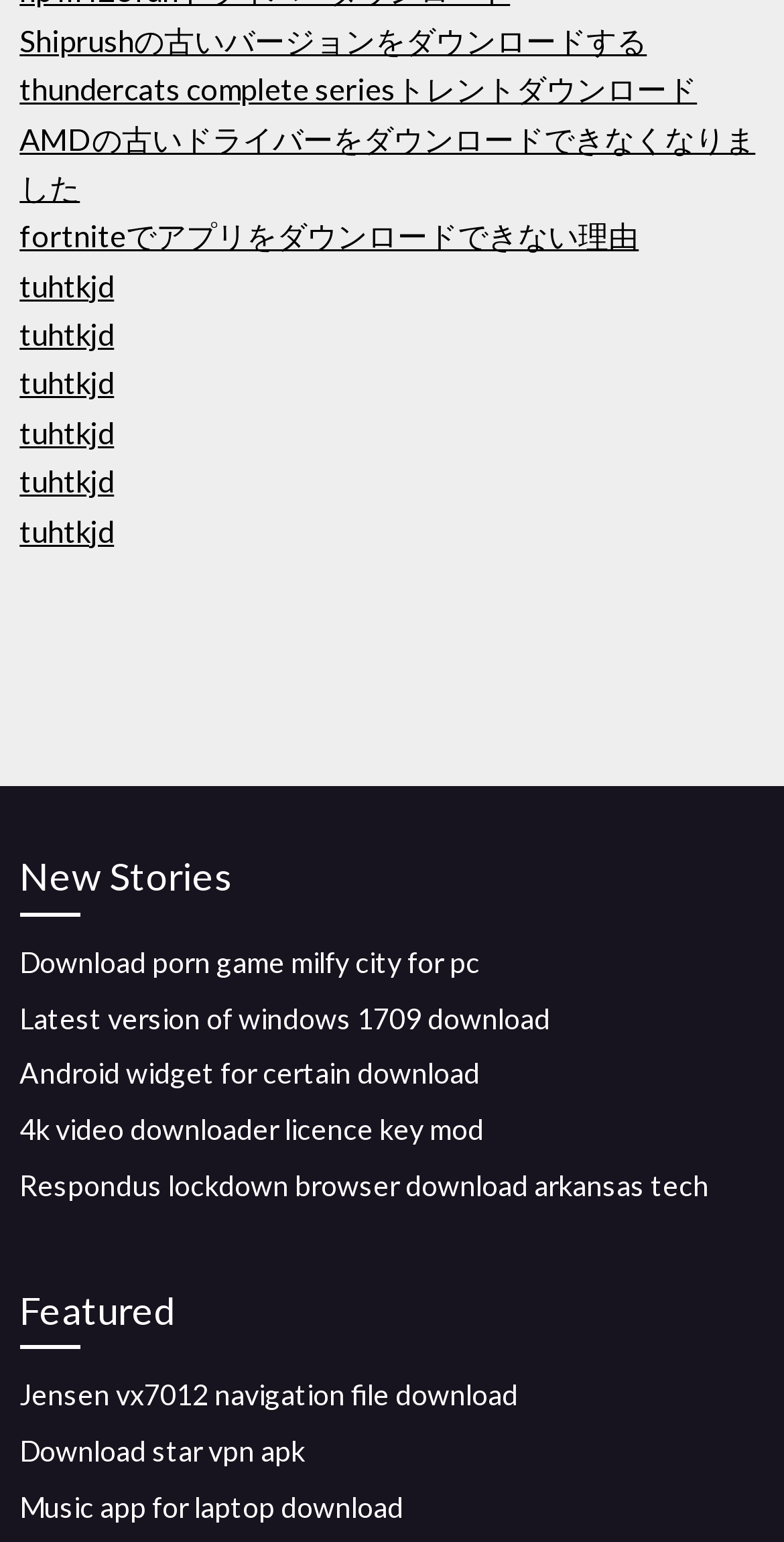Extract the bounding box coordinates for the UI element described by the text: "Download star vpn apk". The coordinates should be in the form of [left, top, right, bottom] with values between 0 and 1.

[0.025, 0.93, 0.389, 0.952]